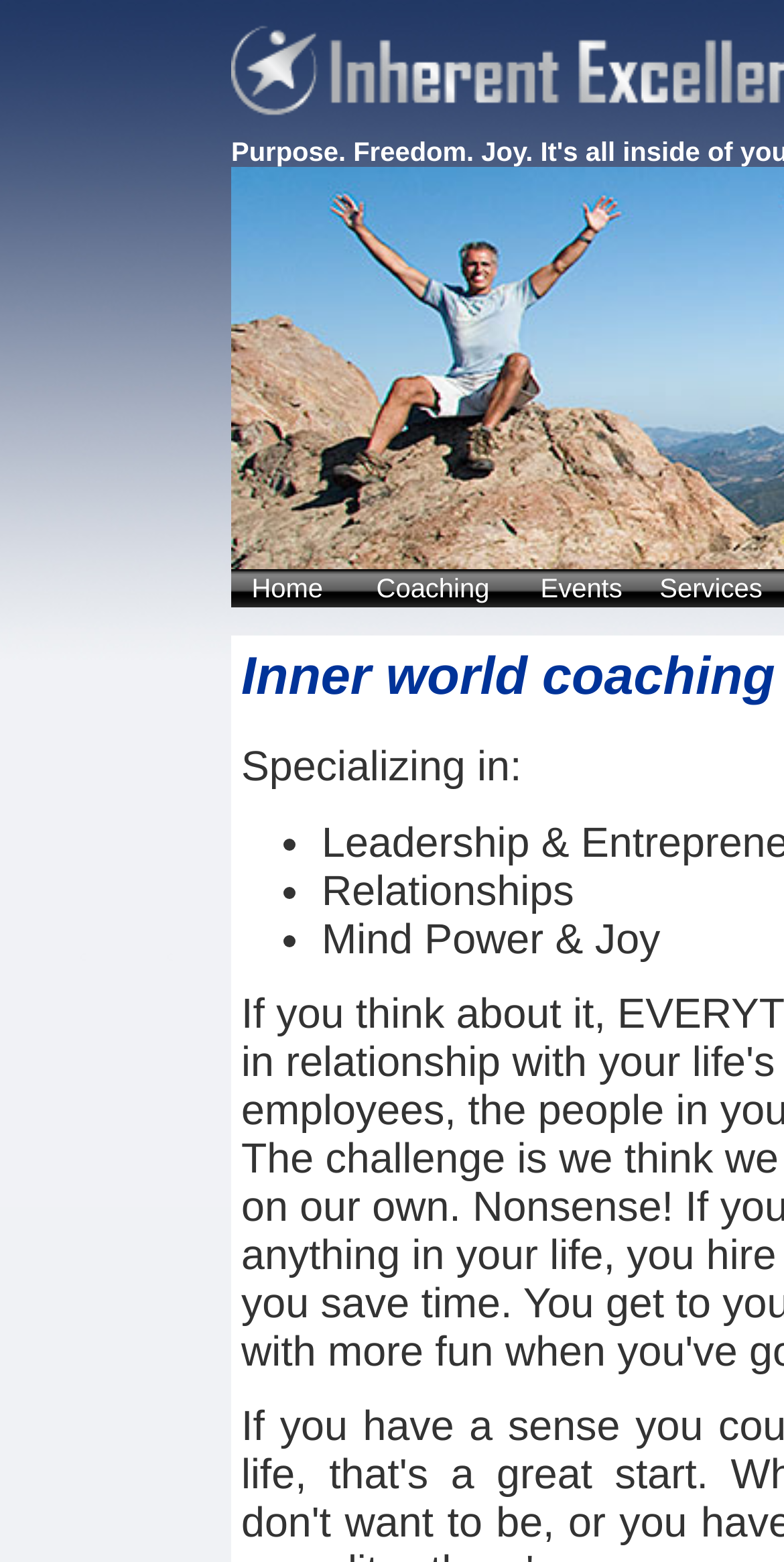Use one word or a short phrase to answer the question provided: 
How many main navigation links are there?

4